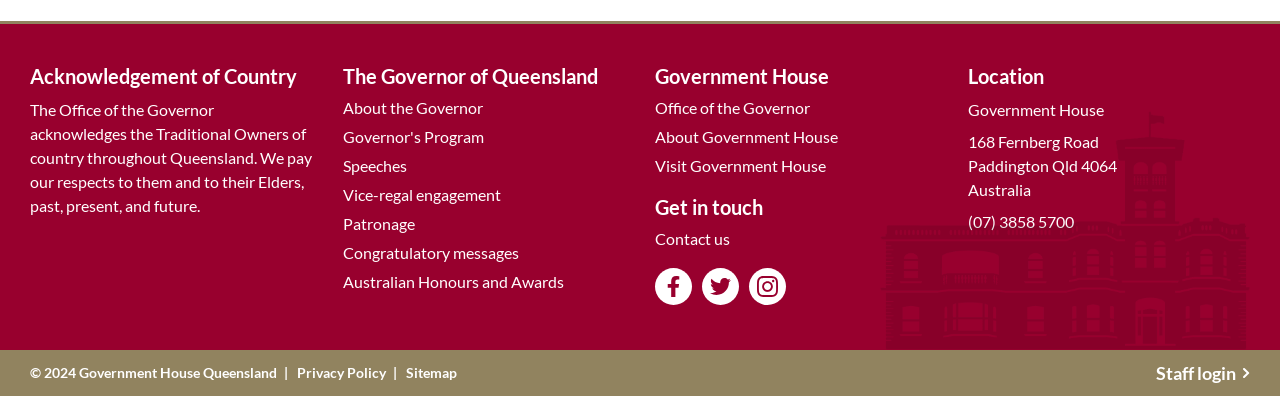What is the phone number of Government House?
Craft a detailed and extensive response to the question.

The phone number of Government House is mentioned on the webpage as '(07) 3858 5700', which is a link.